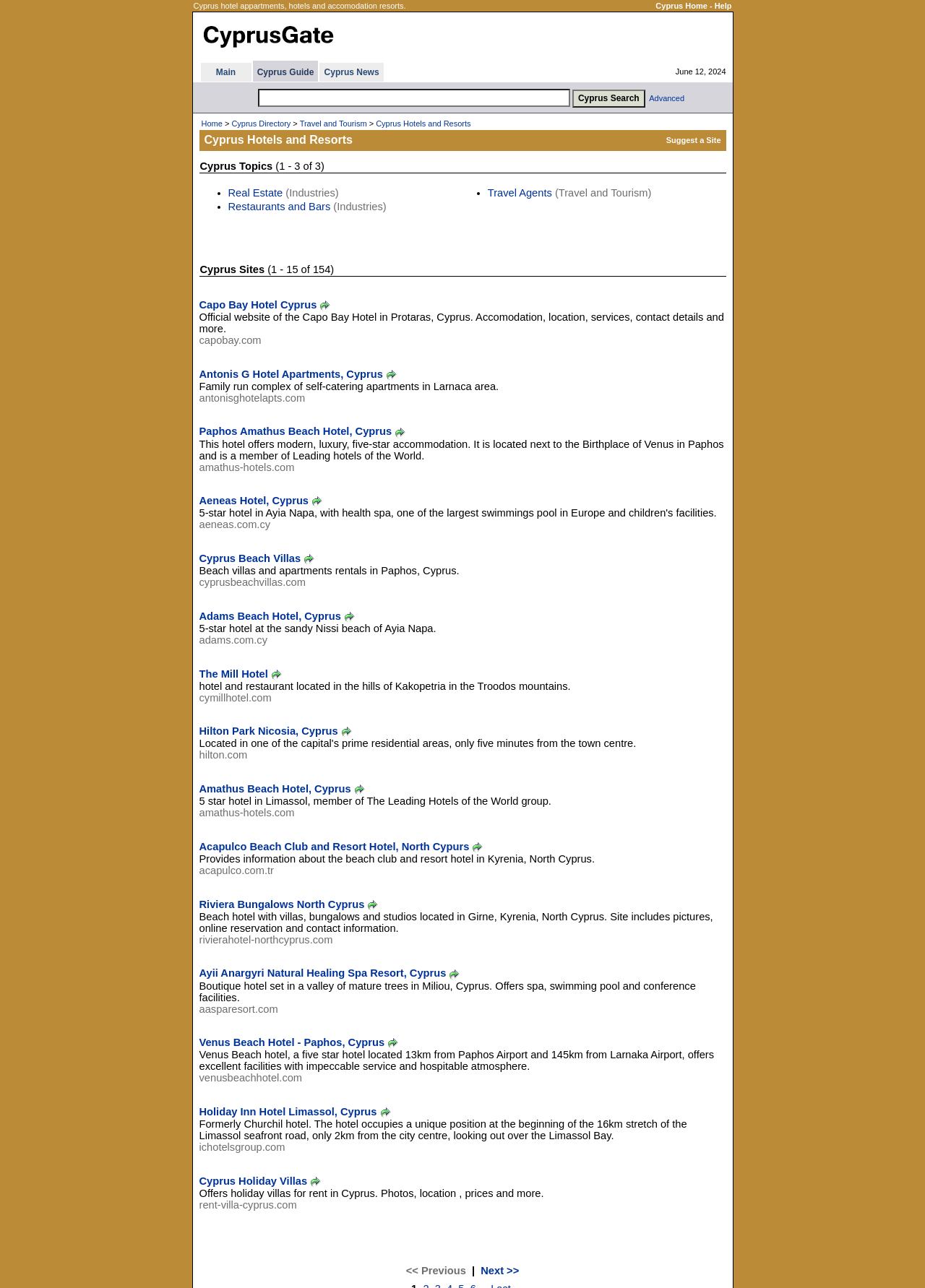Please find the bounding box coordinates (top-left x, top-left y, bottom-right x, bottom-right y) in the screenshot for the UI element described as follows: Advanced

[0.702, 0.073, 0.74, 0.08]